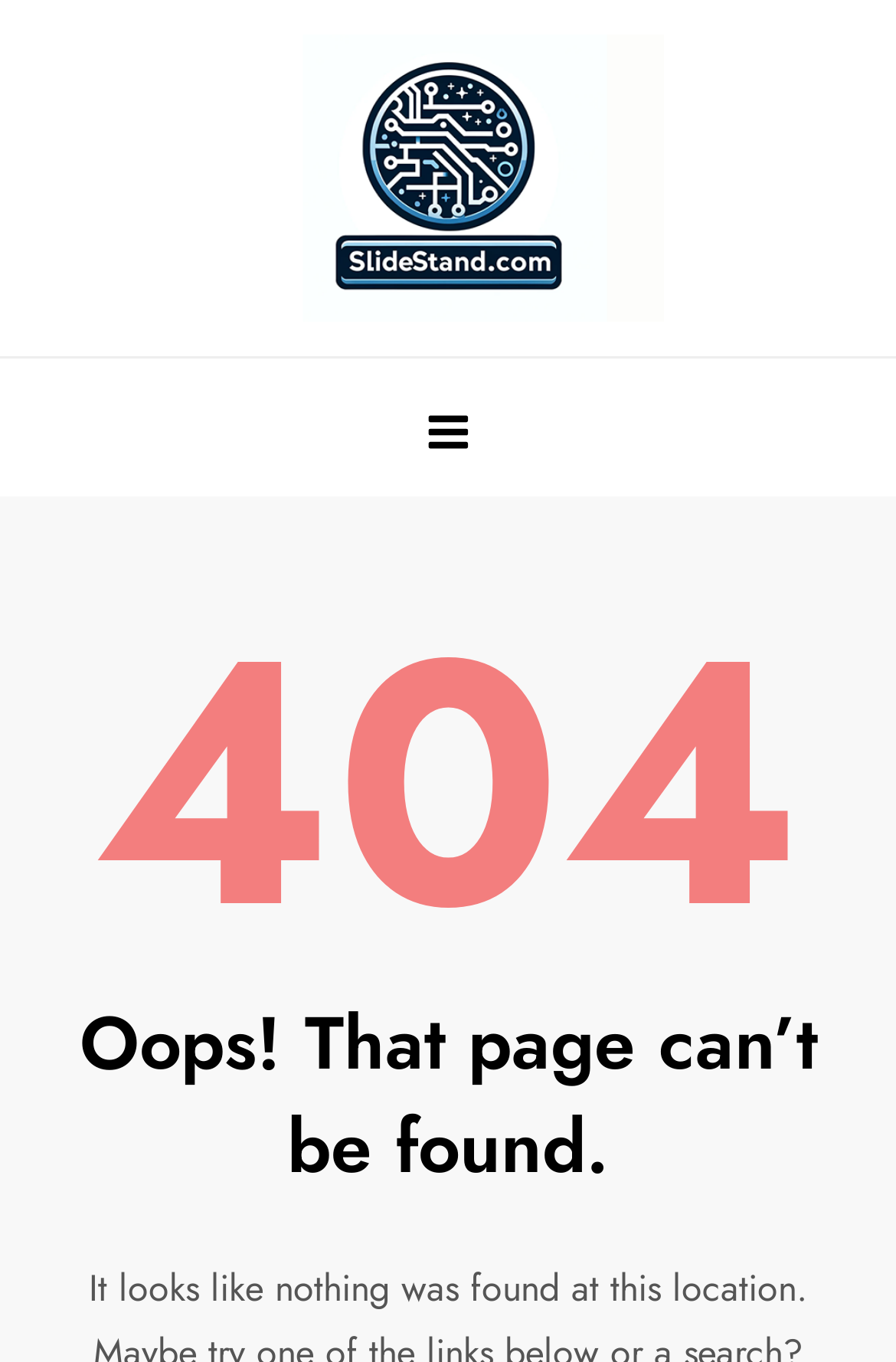Please answer the following question using a single word or phrase: 
What is the error code displayed on the page?

404